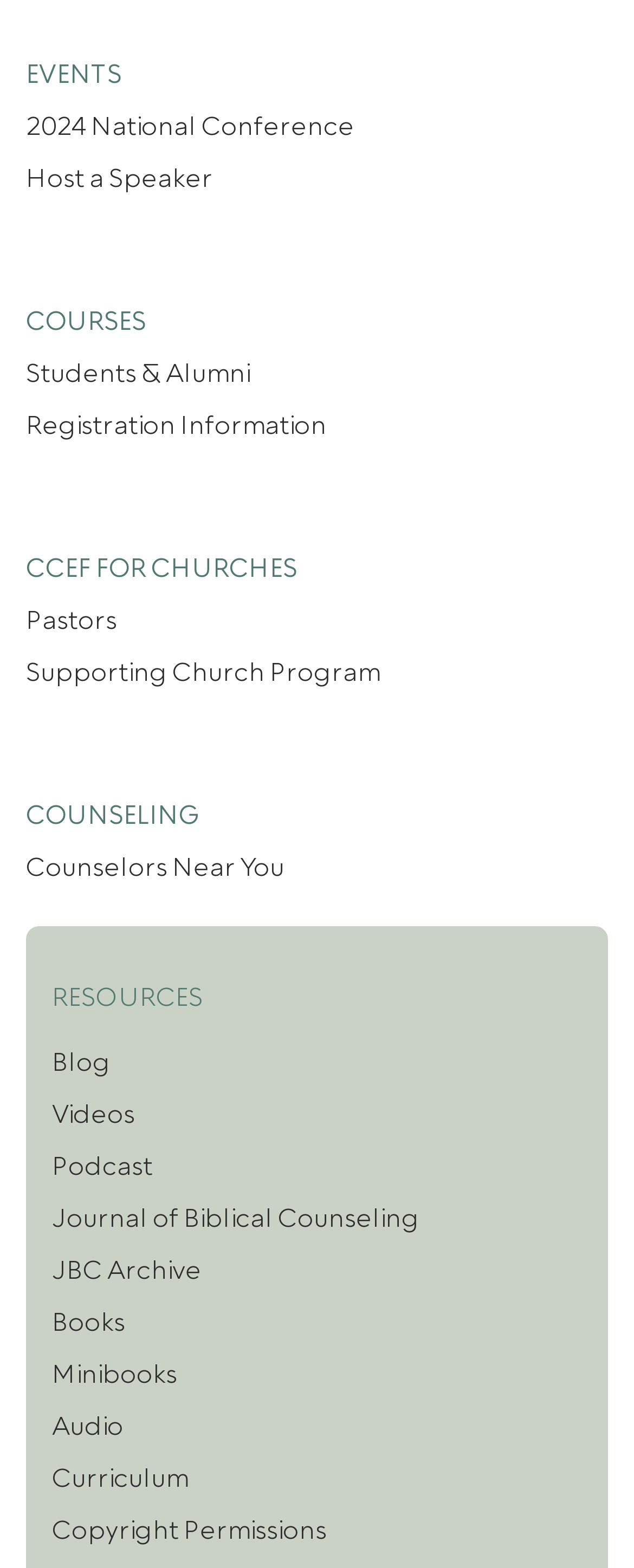What is the last link on the webpage?
Based on the image content, provide your answer in one word or a short phrase.

Copyright Permissions